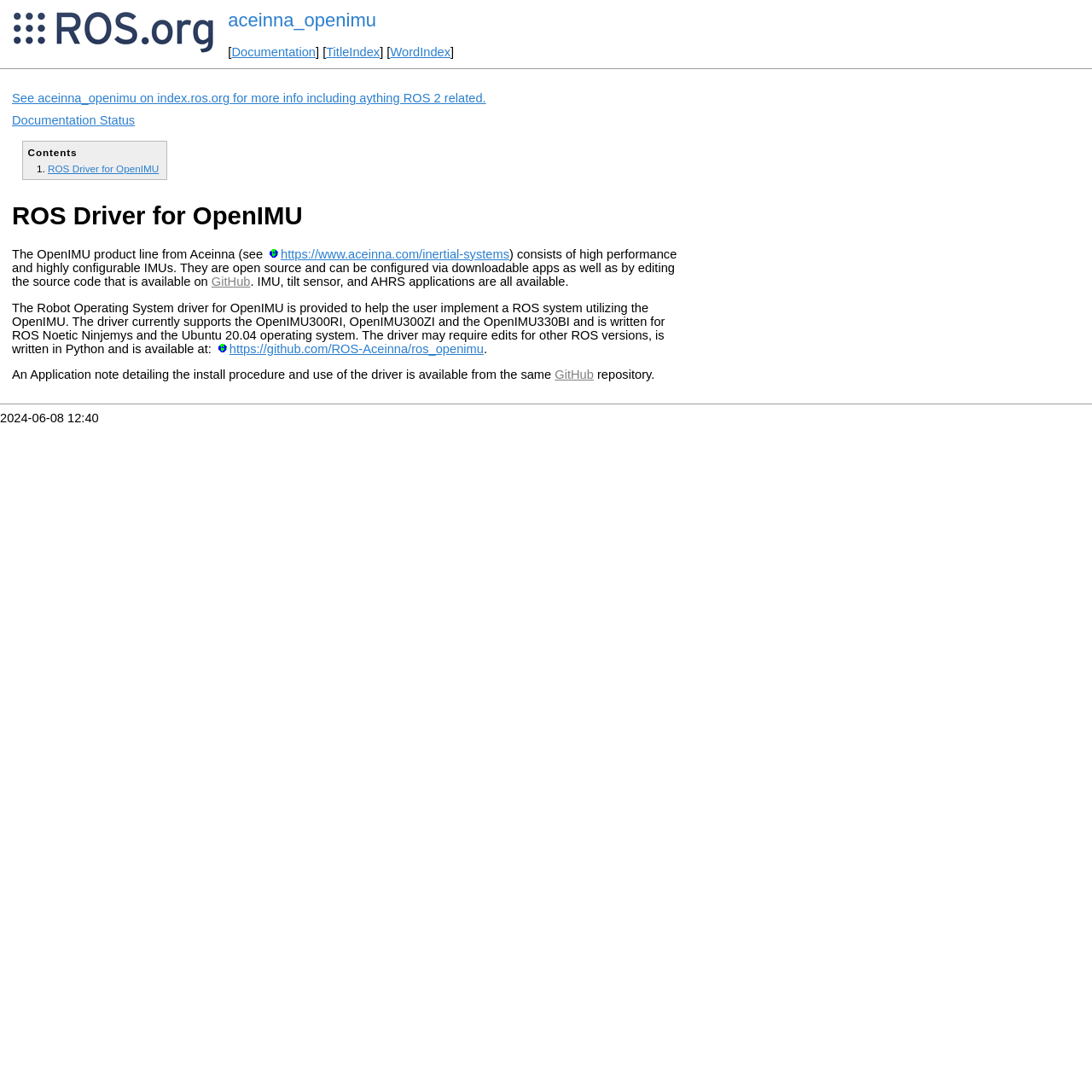Please identify the bounding box coordinates of the element that needs to be clicked to perform the following instruction: "Click on Documentation".

[0.212, 0.041, 0.289, 0.054]